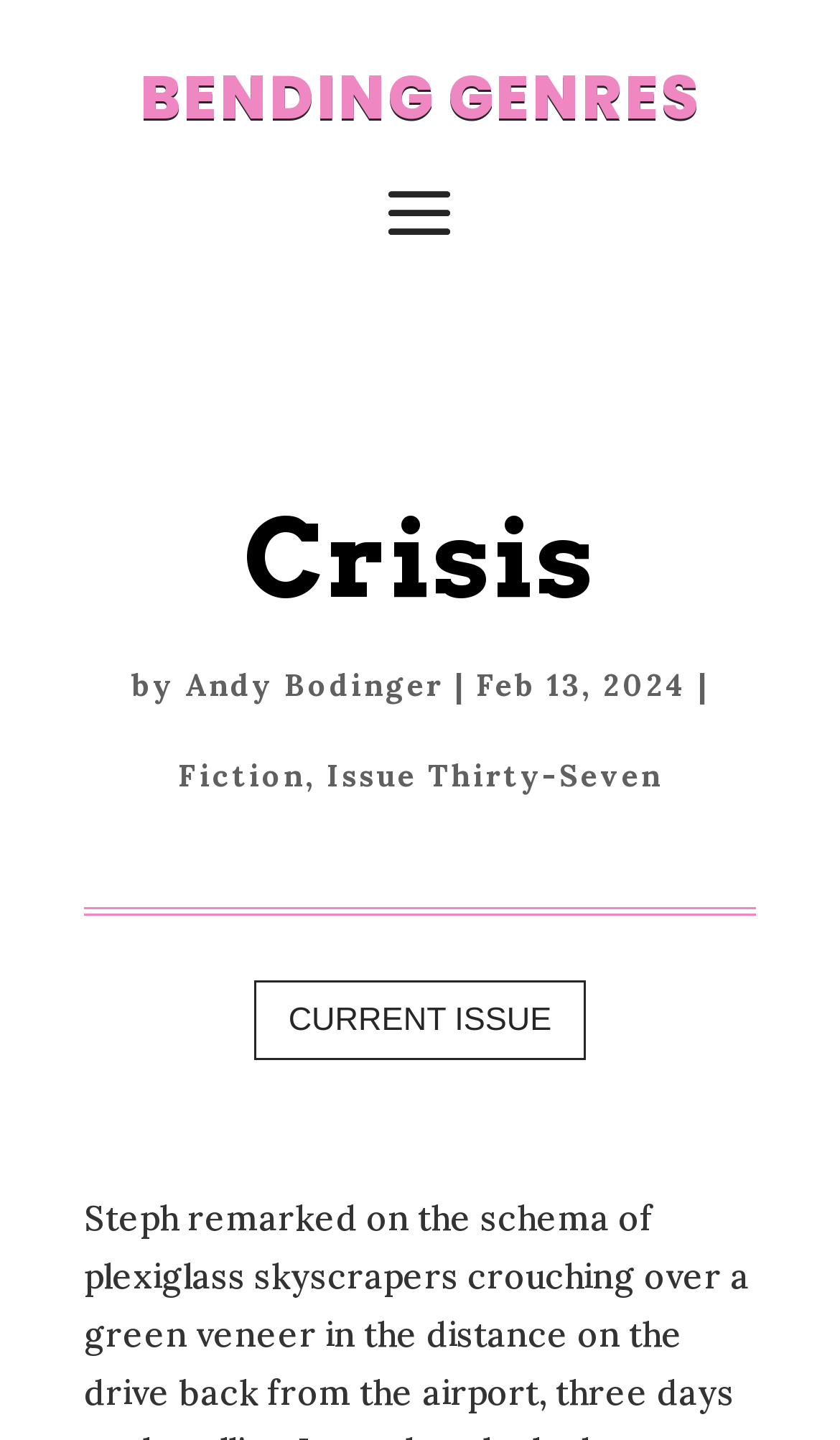Describe the webpage in detail, including text, images, and layout.

The webpage is titled "Crisis | Bending Genres" and features a prominent heading "Crisis" located near the top center of the page. Above the heading, the text "BENDING GENRES" is displayed in a larger font size, spanning almost the entire width of the page.

Below the heading "Crisis", the author's name "Andy Bodinger" is mentioned, accompanied by the publication date "Feb 13, 2024". The text "by" separates the heading from the author's name. A vertical line "|" is placed between the author's name and the publication date.

To the right of the author's name, there are two links: "Fiction" and "Issue Thirty-Seven". The link "CURRENT ISSUE" is positioned below the publication date, near the bottom center of the page.